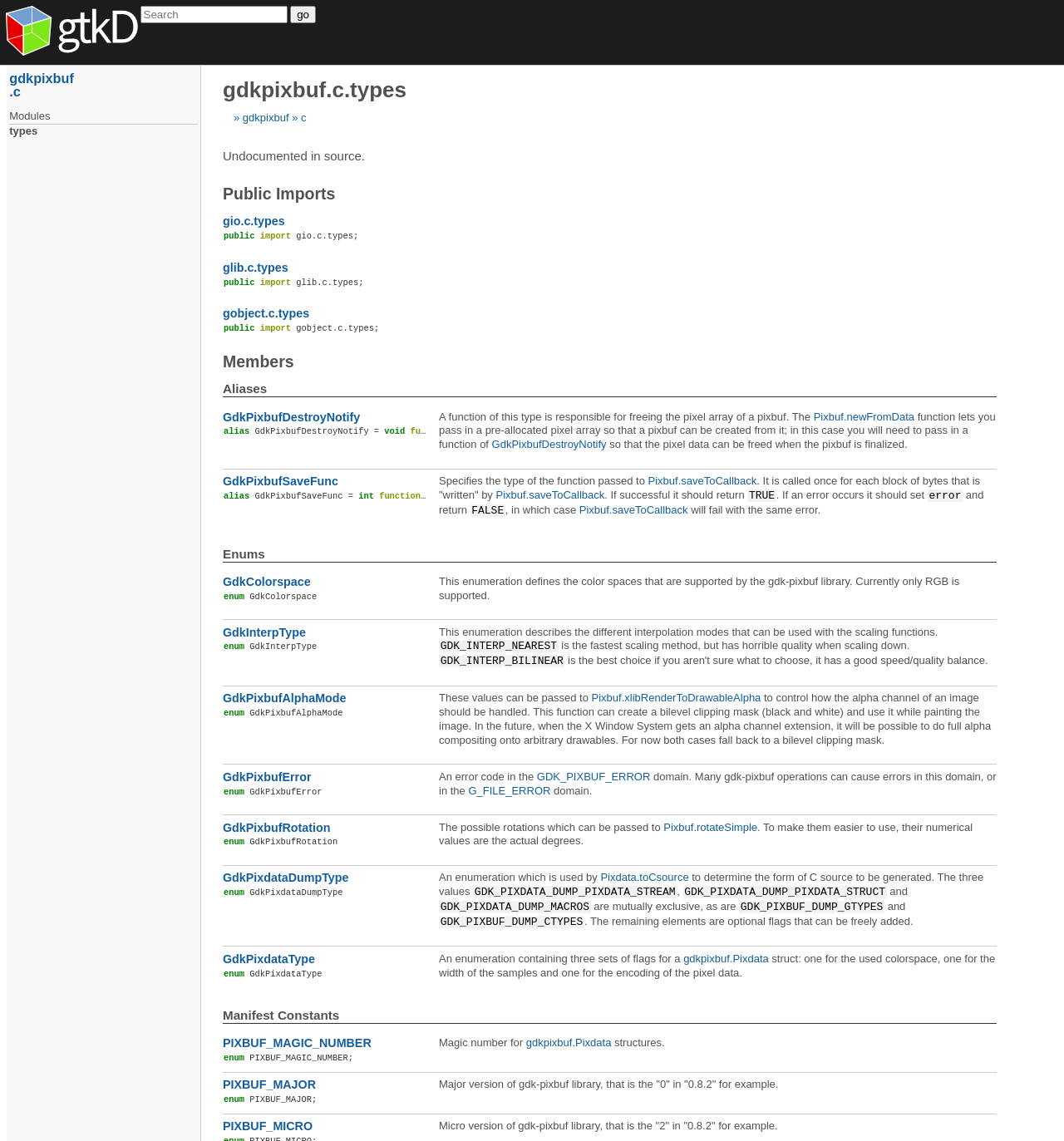Can you specify the bounding box coordinates of the area that needs to be clicked to fulfill the following instruction: "check GdkPixbufDestroyNotify"?

[0.209, 0.359, 0.402, 0.372]